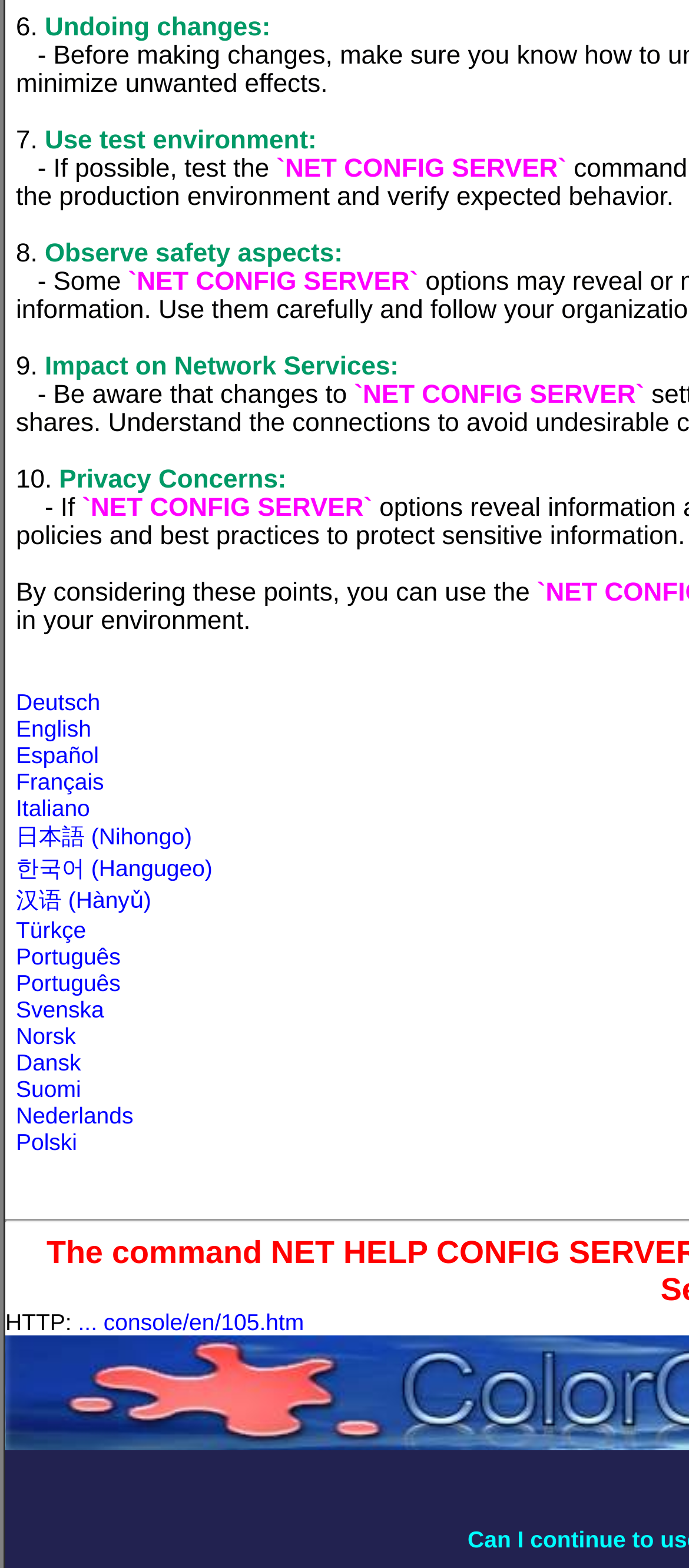Using the description "日本語 (Nihongo)", predict the bounding box of the relevant HTML element.

[0.023, 0.525, 0.279, 0.542]